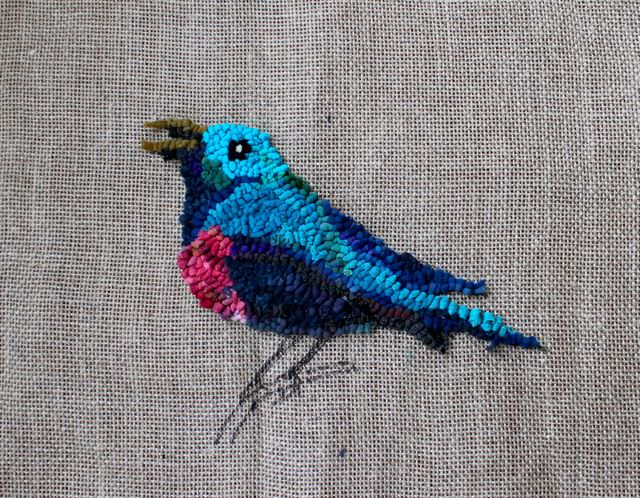Explain the image with as much detail as possible.

The image showcases a beautifully crafted textile art piece featuring a colorful bird, likely inspired by sunbirds, as suggested by the context of the webpage titled "New Year Sunbird Reflections." The bird is intricately designed using a variety of vibrant threads, highlighting shades of blue, turquoise, and accents of pink and black that form its body. The bird is depicted in a profile view, with its beak open, possibly in song, set against a textured beige fabric backdrop that enhances the vibrancy of the colors. This artwork reflects a blend of artistic craftsmanship and natural inspiration, making it a captivating representation of avian beauty suited for home decor.